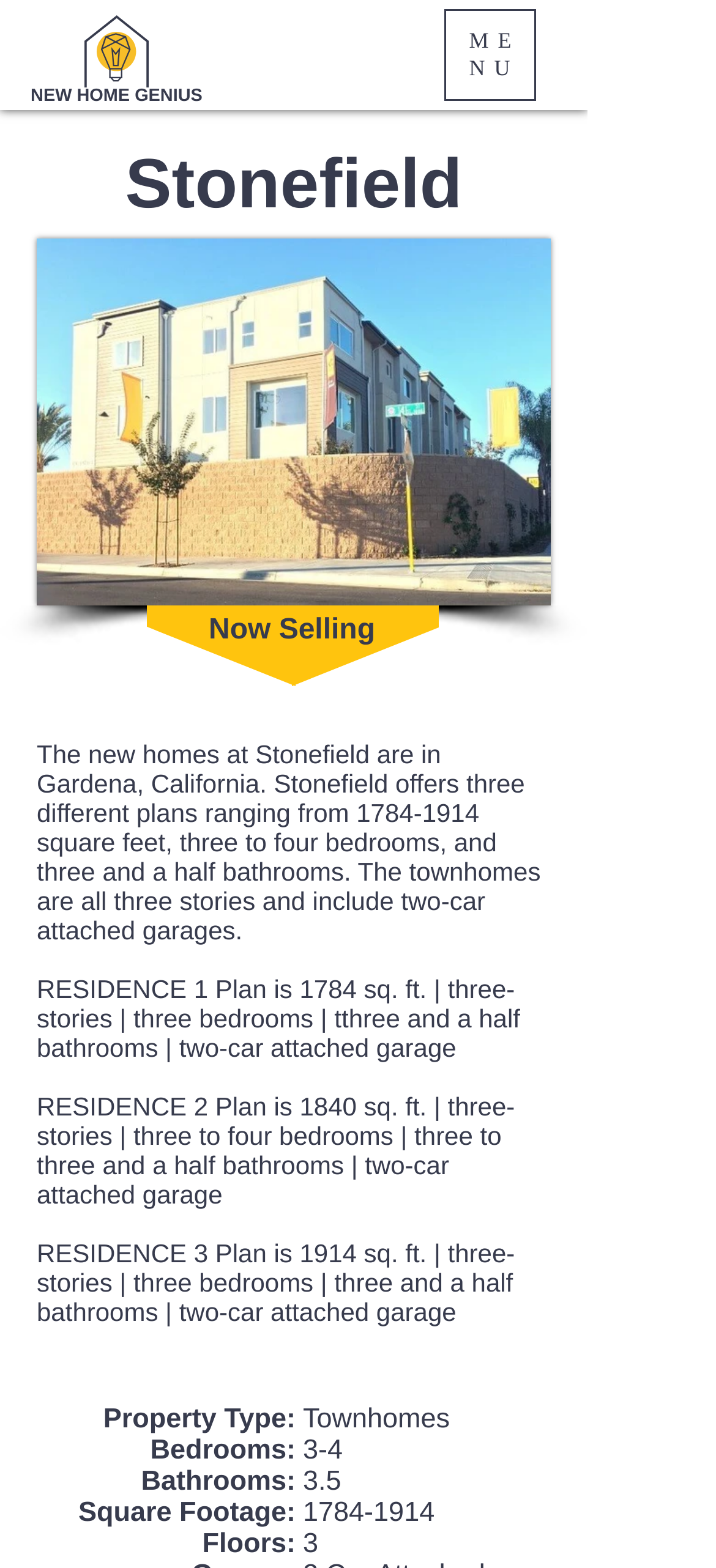Find the bounding box coordinates for the HTML element described in this sentence: "NEW HOME GENIUS". Provide the coordinates as four float numbers between 0 and 1, in the format [left, top, right, bottom].

[0.041, 0.056, 0.285, 0.068]